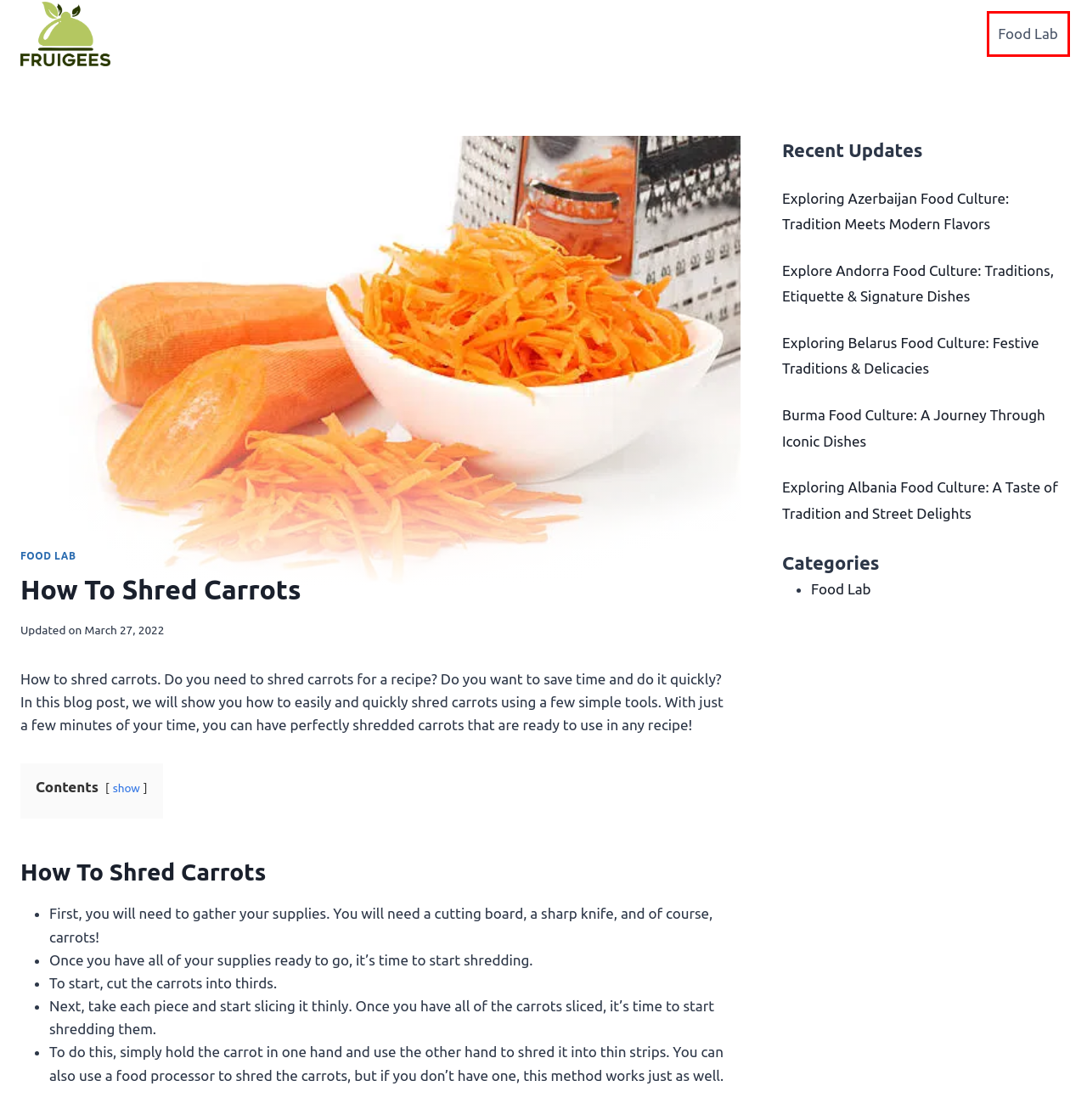Provided is a screenshot of a webpage with a red bounding box around an element. Select the most accurate webpage description for the page that appears after clicking the highlighted element. Here are the candidates:
A. Explore Andorra Food Culture: Traditions, Etiquette & Signature Dishes - Fruigees
B. How To Eat Loquat - Fruigees
C. Know Kluski Noodles: A Polish-Style Egg Pasta
D. Exploring Albania Food Culture: A Taste of Tradition and Street Delights - Fruigees
E. Exploring Belarus Food Culture: Festive Traditions & Delicacies - Fruigees
F. how to remove salmon skin
G. How Long Does Goat Cheese Last? - Fruigees
H. Food Lab - Fruigees

H